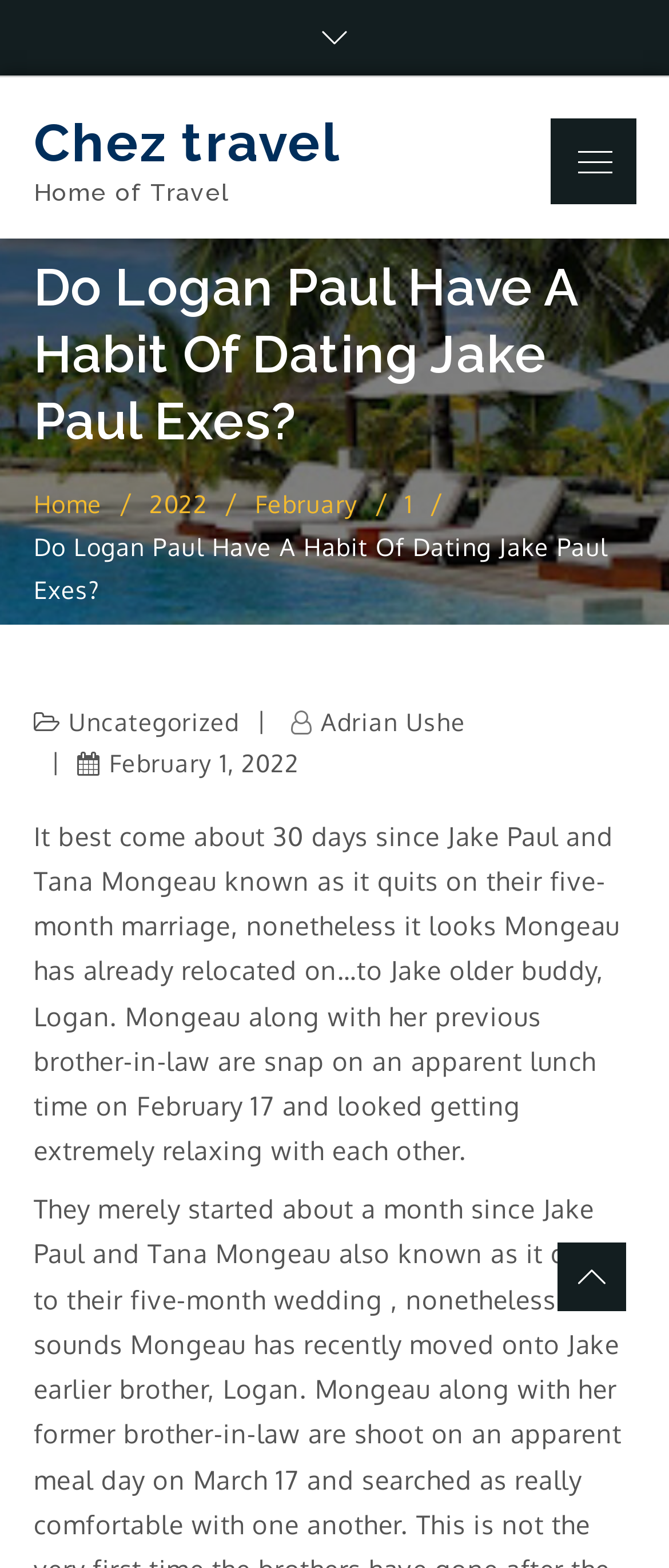Provide a one-word or brief phrase answer to the question:
When was the article published?

February 1, 2022